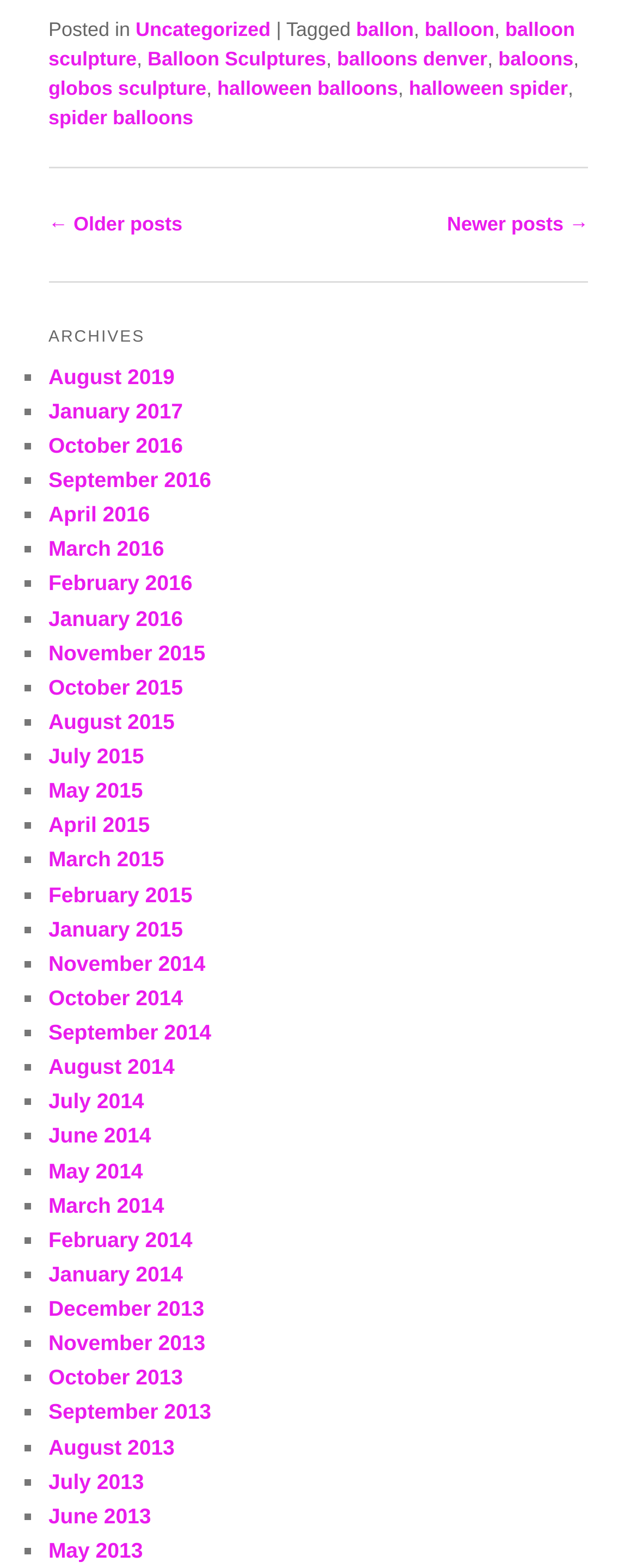Utilize the information from the image to answer the question in detail:
What is the category of the post?

The category of the post can be determined by looking at the footer section of the webpage, where it says 'Posted in' followed by a link 'Uncategorized', indicating that the post belongs to this category.